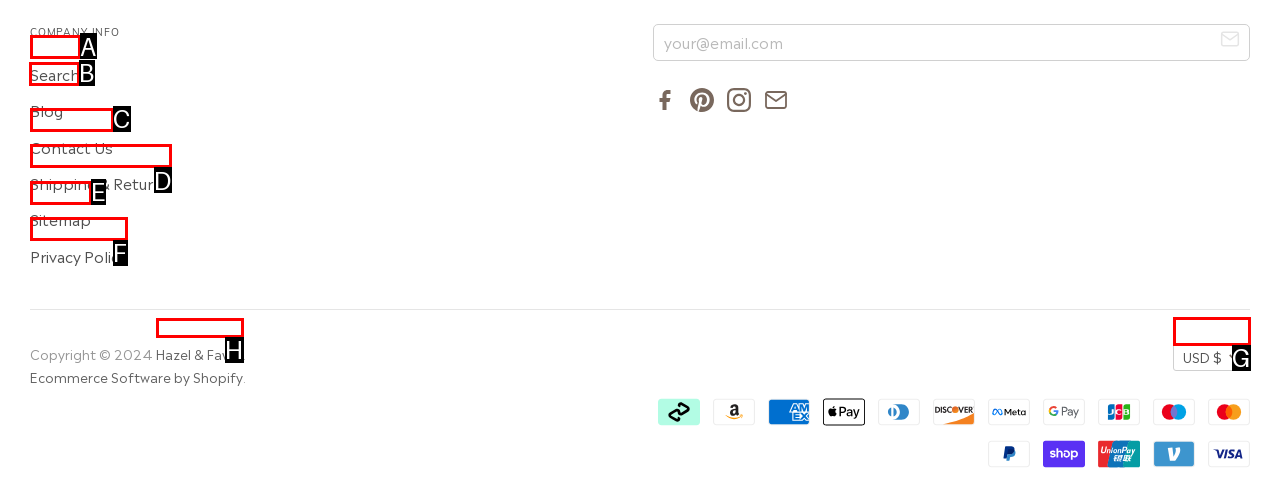Determine which UI element I need to click to achieve the following task: Search Provide your answer as the letter of the selected option.

B